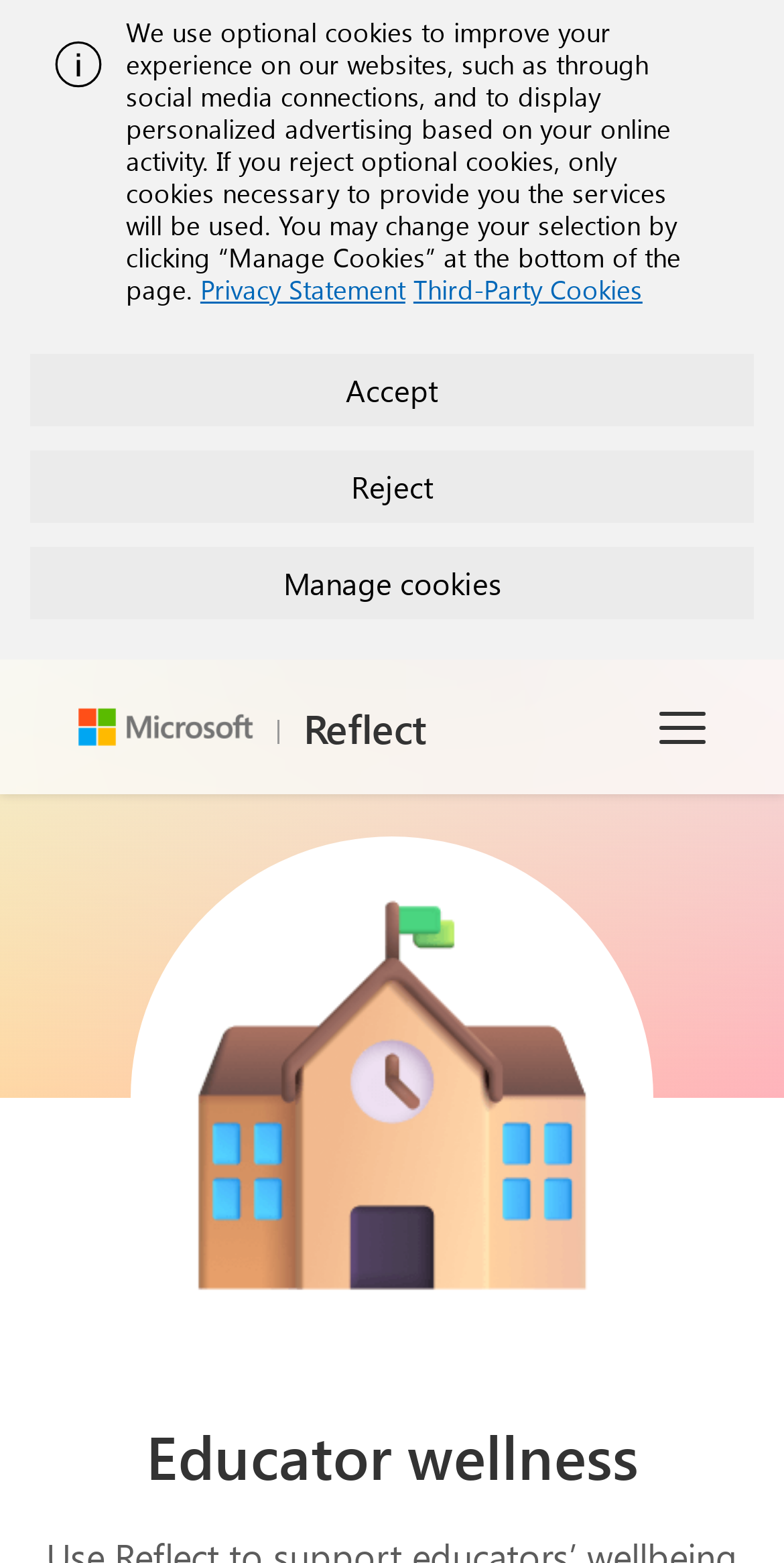Give a concise answer of one word or phrase to the question: 
What is the icon displayed on the webpage?

School building icon